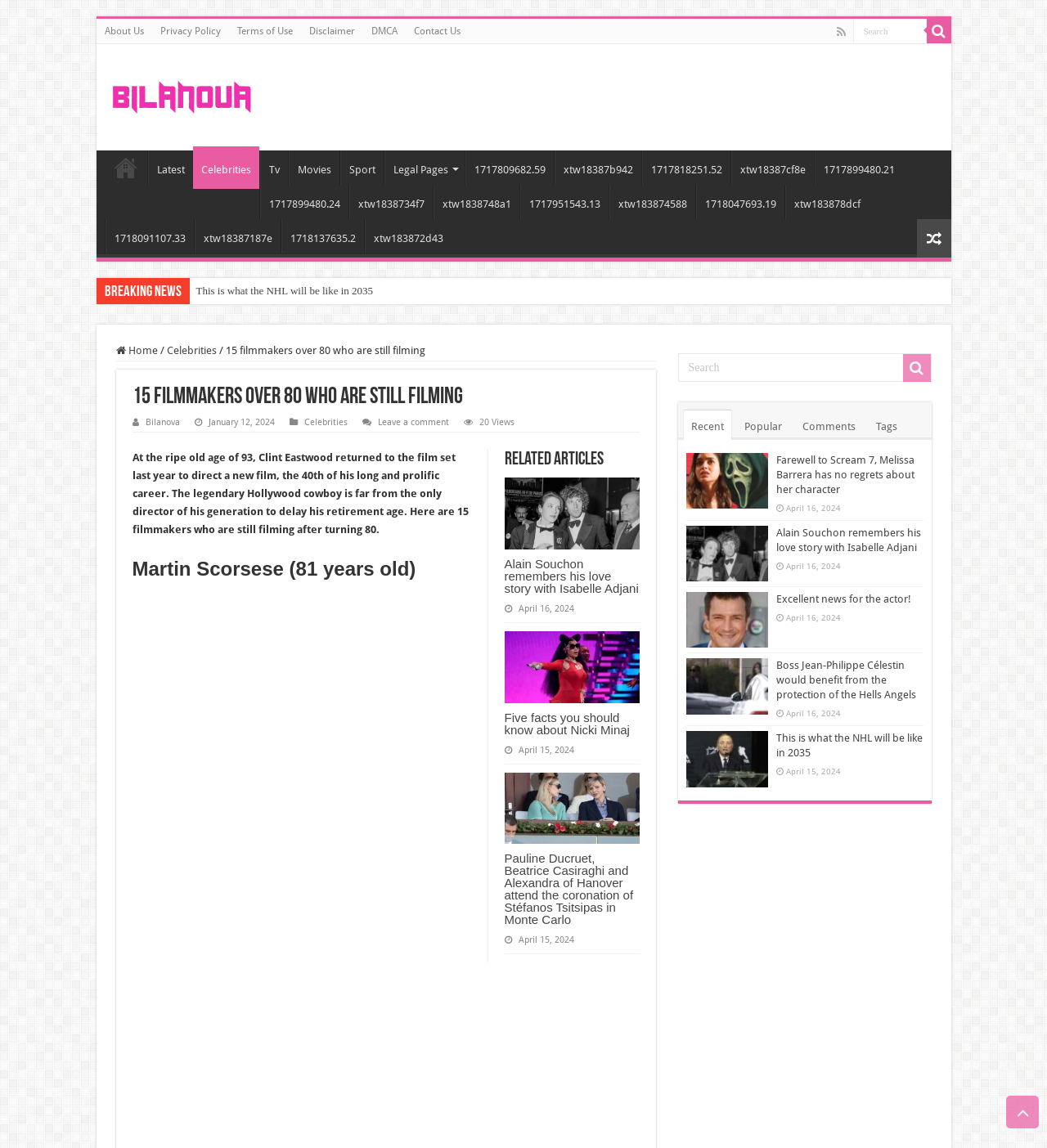Identify the bounding box coordinates for the UI element mentioned here: "About Us". Provide the coordinates as four float values between 0 and 1, i.e., [left, top, right, bottom].

None